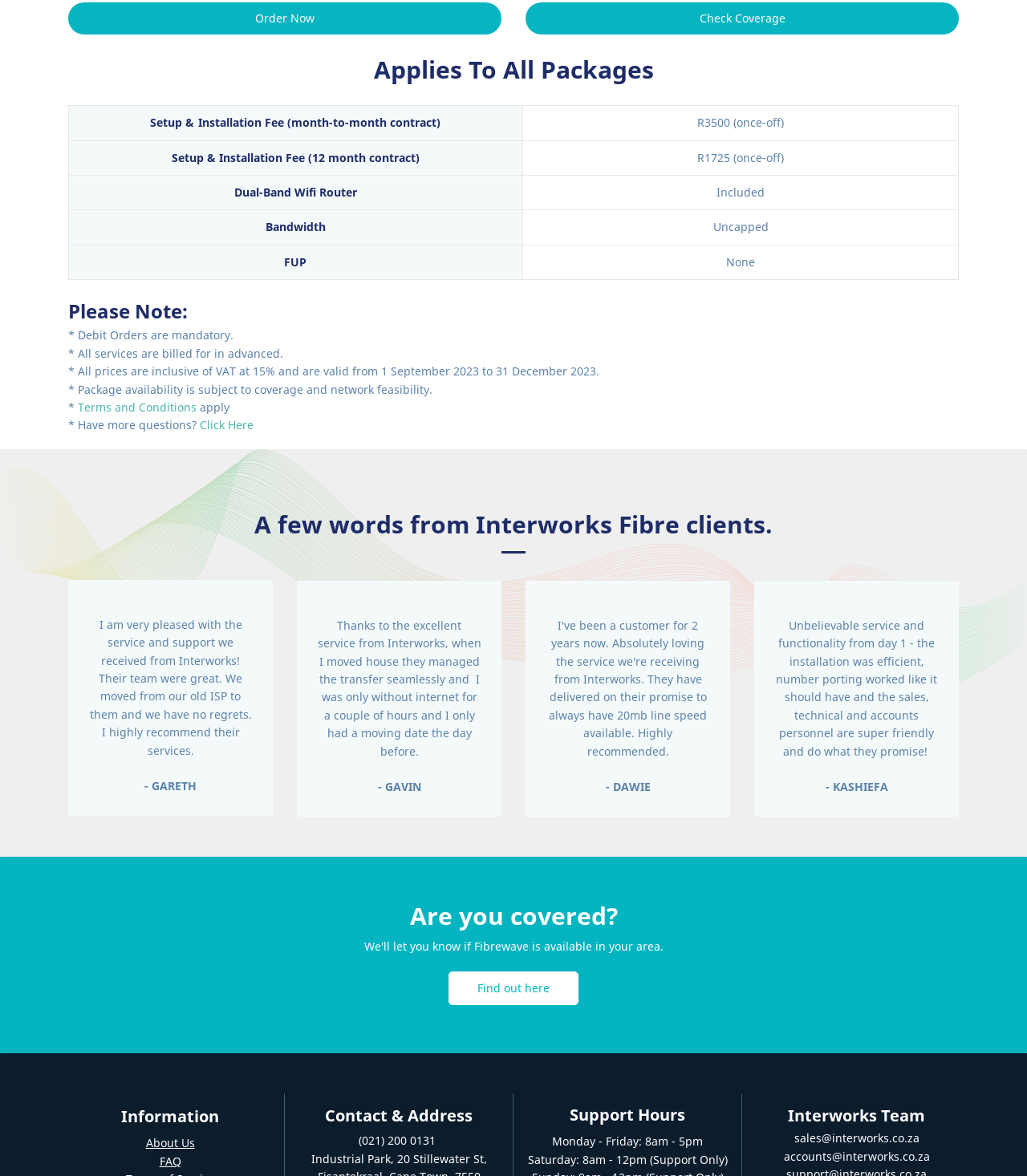Provide a single word or phrase answer to the question: 
What is the setup and installation fee for a month-to-month contract?

R3500